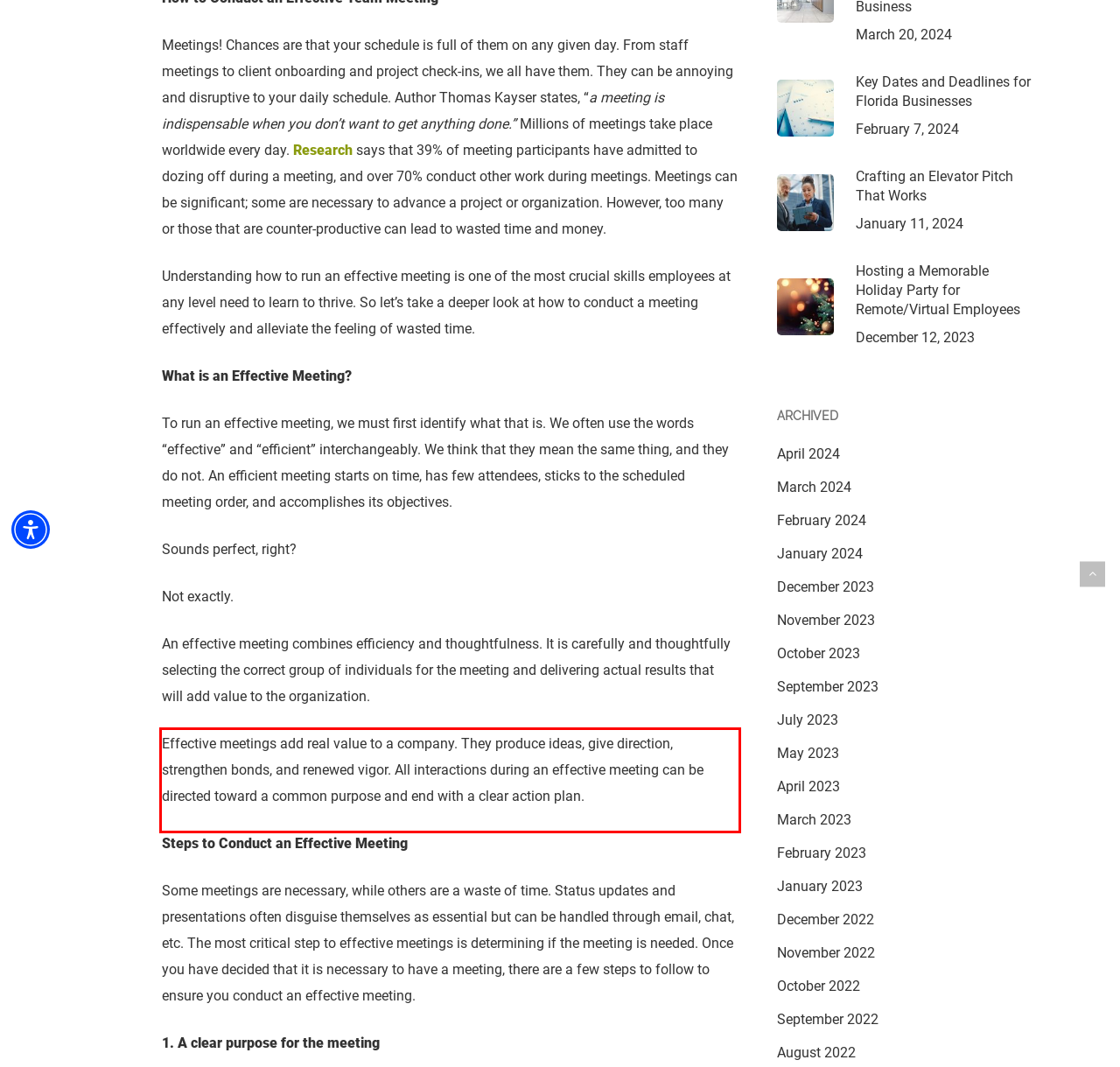With the provided screenshot of a webpage, locate the red bounding box and perform OCR to extract the text content inside it.

Effective meetings add real value to a company. They produce ideas, give direction, strengthen bonds, and renewed vigor. All interactions during an effective meeting can be directed toward a common purpose and end with a clear action plan.